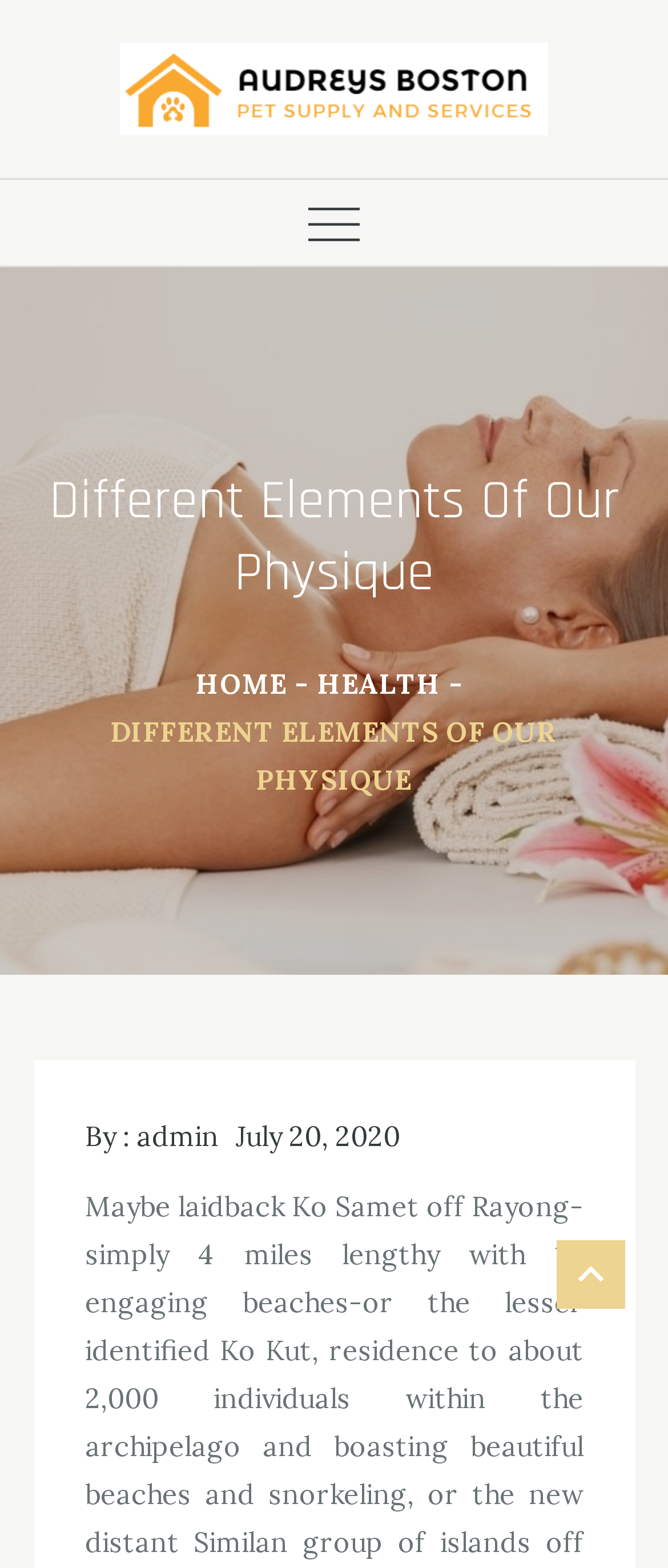Respond with a single word or phrase for the following question: 
What is the category of the current page?

HEALTH